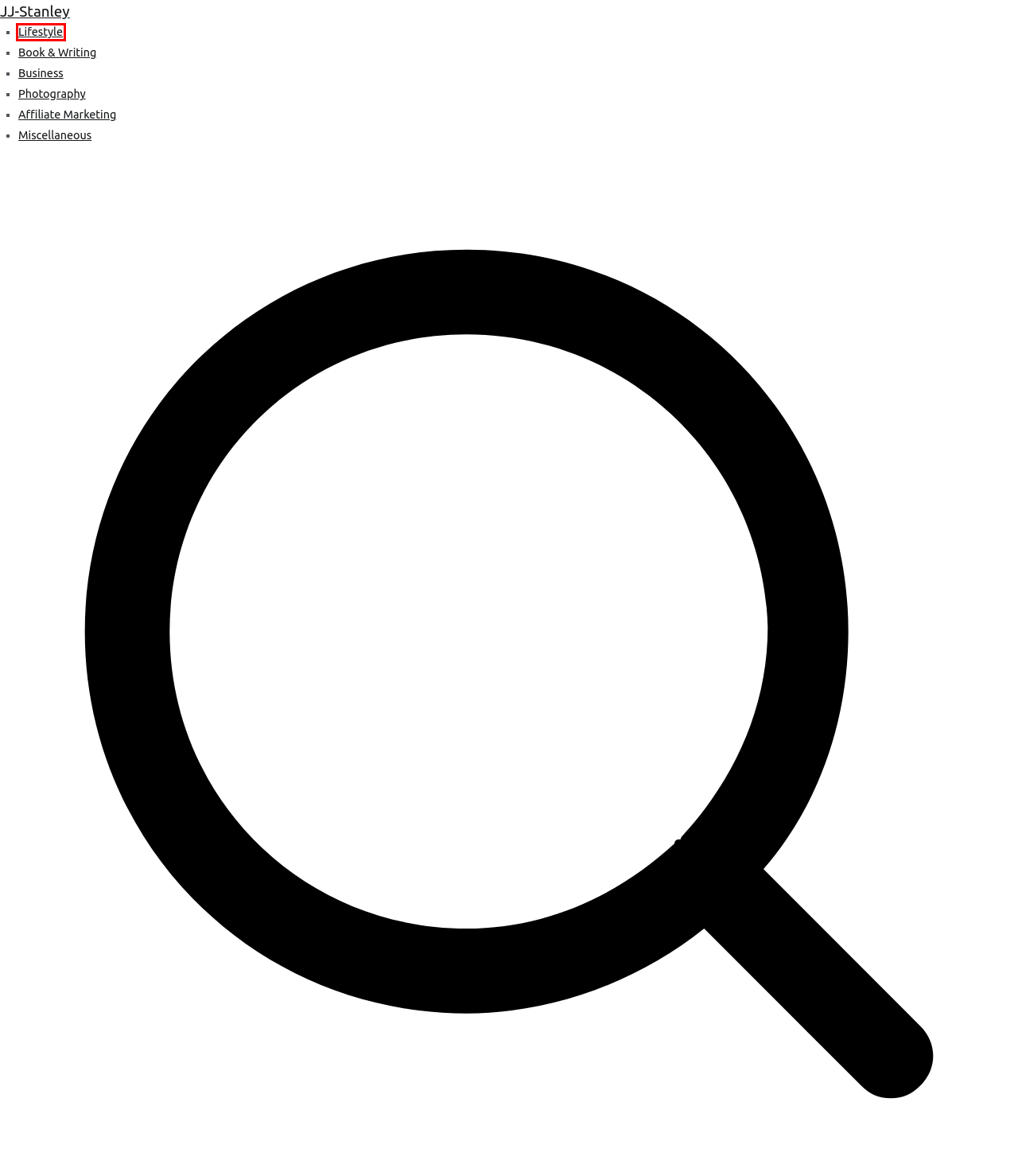Using the screenshot of a webpage with a red bounding box, pick the webpage description that most accurately represents the new webpage after the element inside the red box is clicked. Here are the candidates:
A. Book & Writing – JJ-Stanley
B. Miscellaneous – JJ-Stanley
C. Business – JJ-Stanley
D. Sumobet88: Situs Games Online Slot88 Gacor Hari Ini Terbaru
E. Lifestyle – JJ-Stanley
F. Photography – JJ-Stanley
G. Affiliate Marketing – JJ-Stanley
H. JJ-Stanley

E